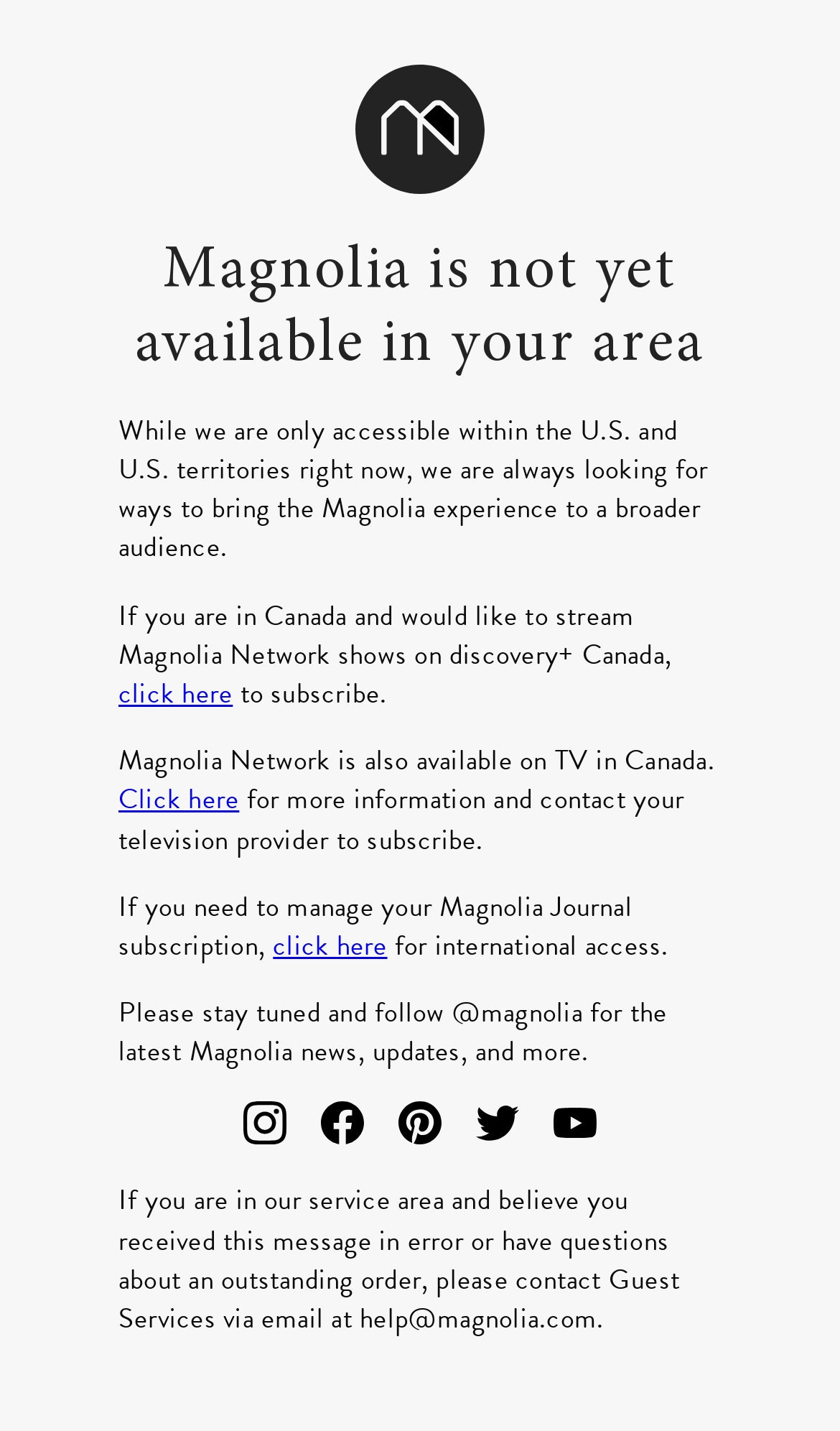How can users manage their Magnolia Journal subscription?
Answer briefly with a single word or phrase based on the image.

click here